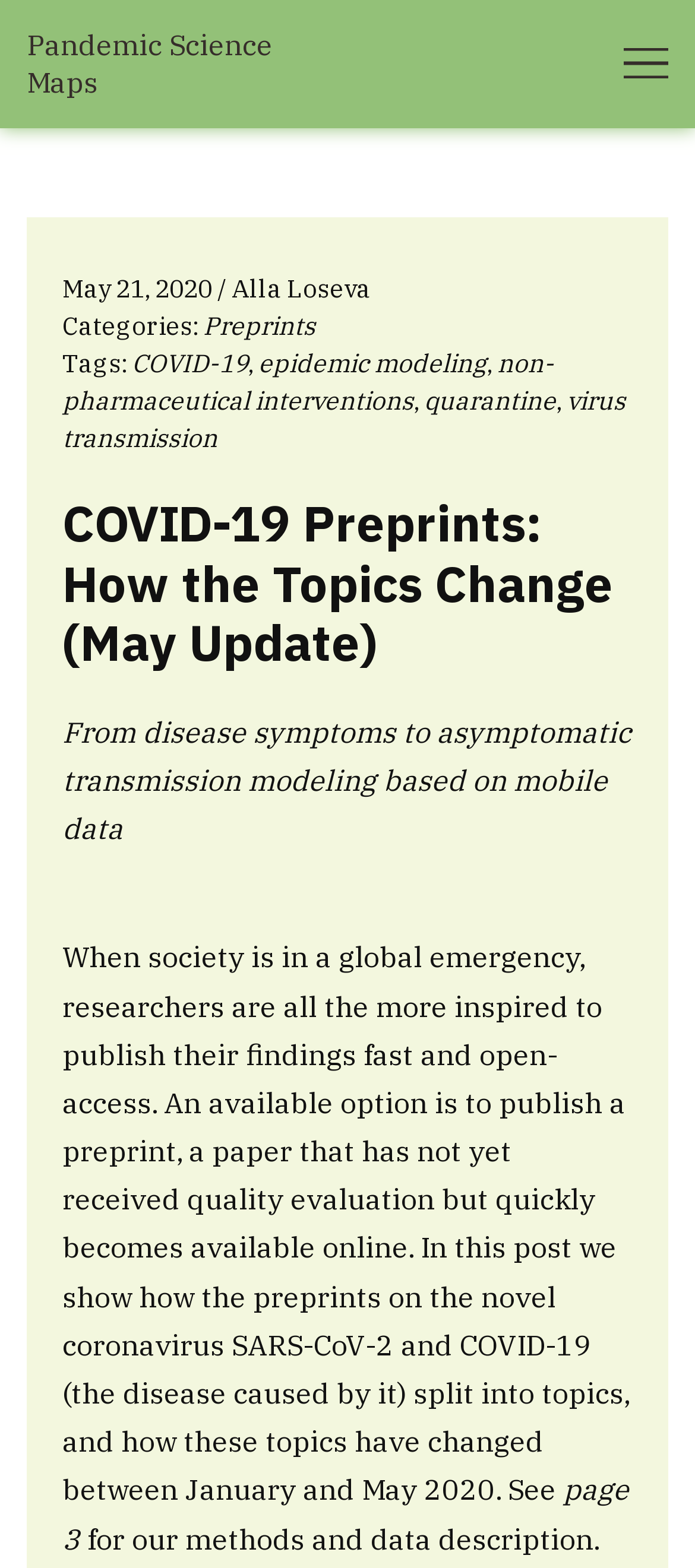Generate the text content of the main heading of the webpage.

COVID-19 Preprints: How the Topics Change (May Update)